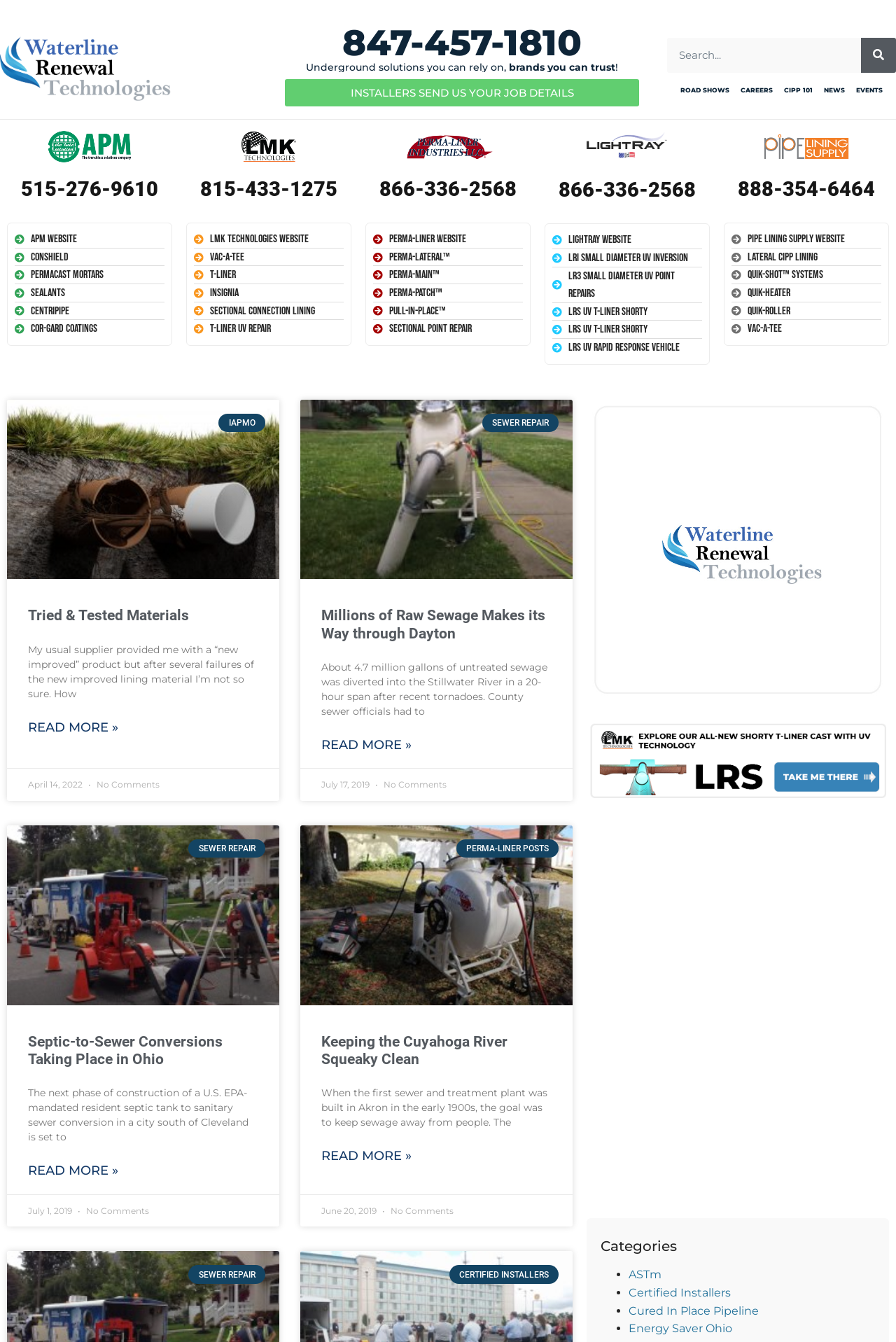What is the phone number on the top right?
Provide a short answer using one word or a brief phrase based on the image.

847-457-1810